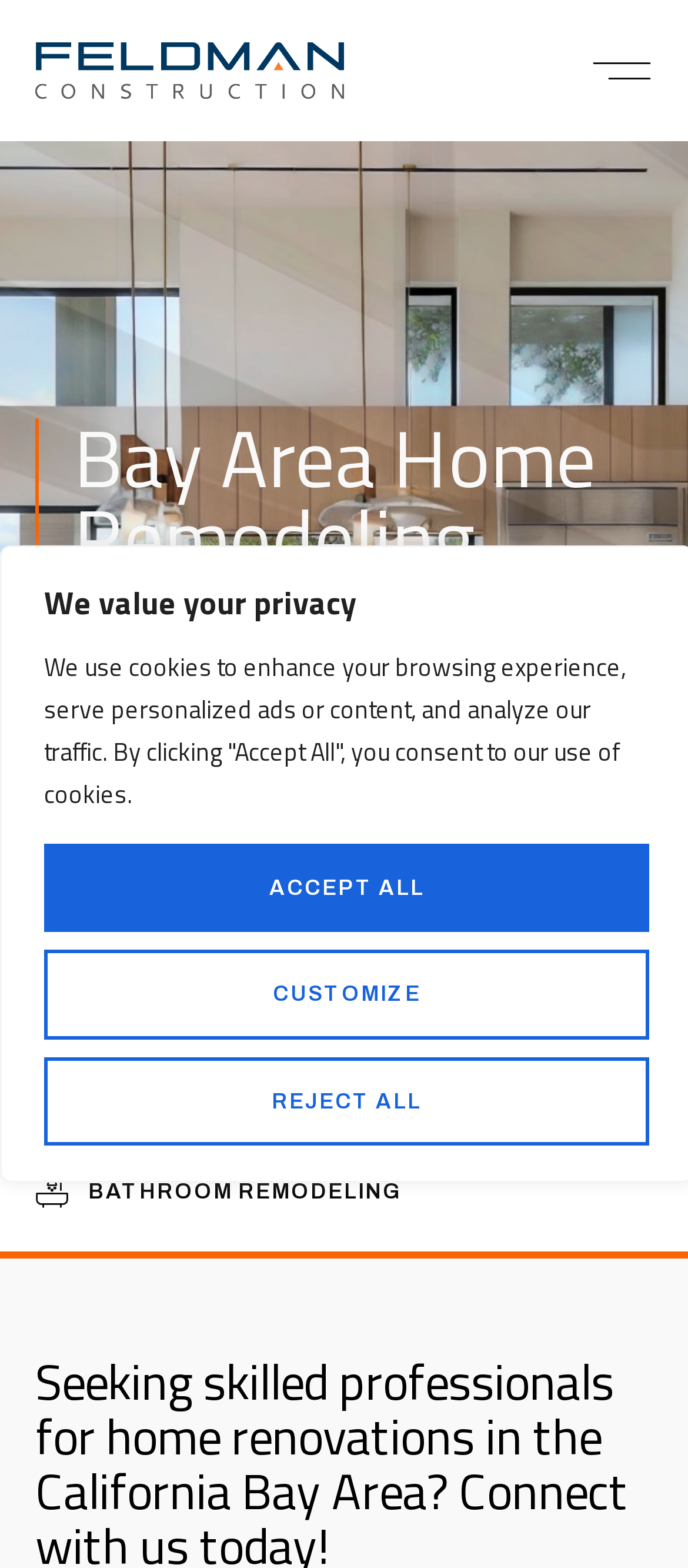Using the webpage screenshot, find the UI element described by Reject All. Provide the bounding box coordinates in the format (top-left x, top-left y, bottom-right x, bottom-right y), ensuring all values are floating point numbers between 0 and 1.

[0.064, 0.674, 0.944, 0.731]